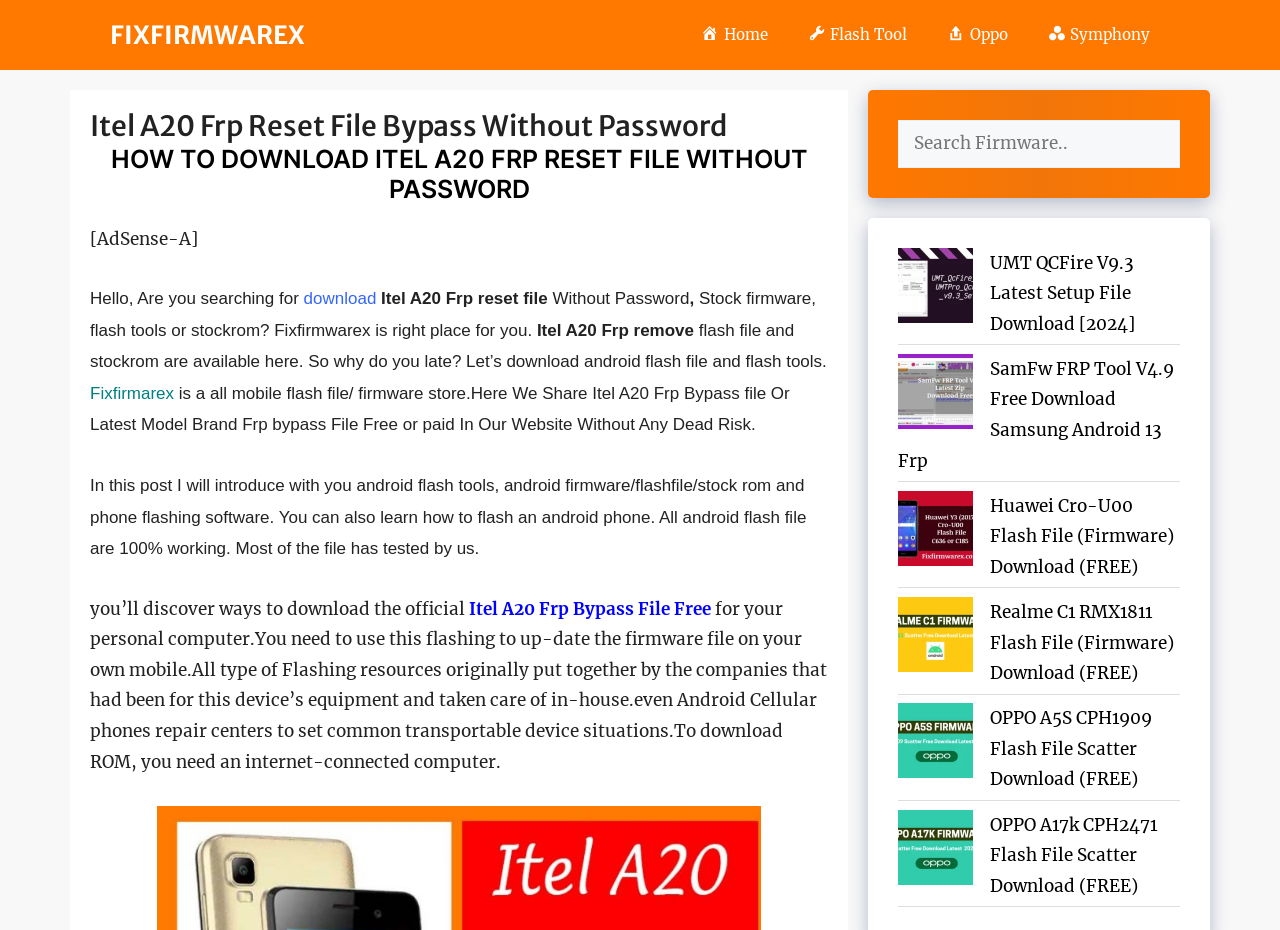Extract the bounding box coordinates for the HTML element that matches this description: "Flash Tool". The coordinates should be four float numbers between 0 and 1, i.e., [left, top, right, bottom].

[0.615, 0.027, 0.724, 0.048]